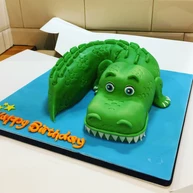Give a short answer using one word or phrase for the question:
What is written on the bottom of the board?

Happy Birthday